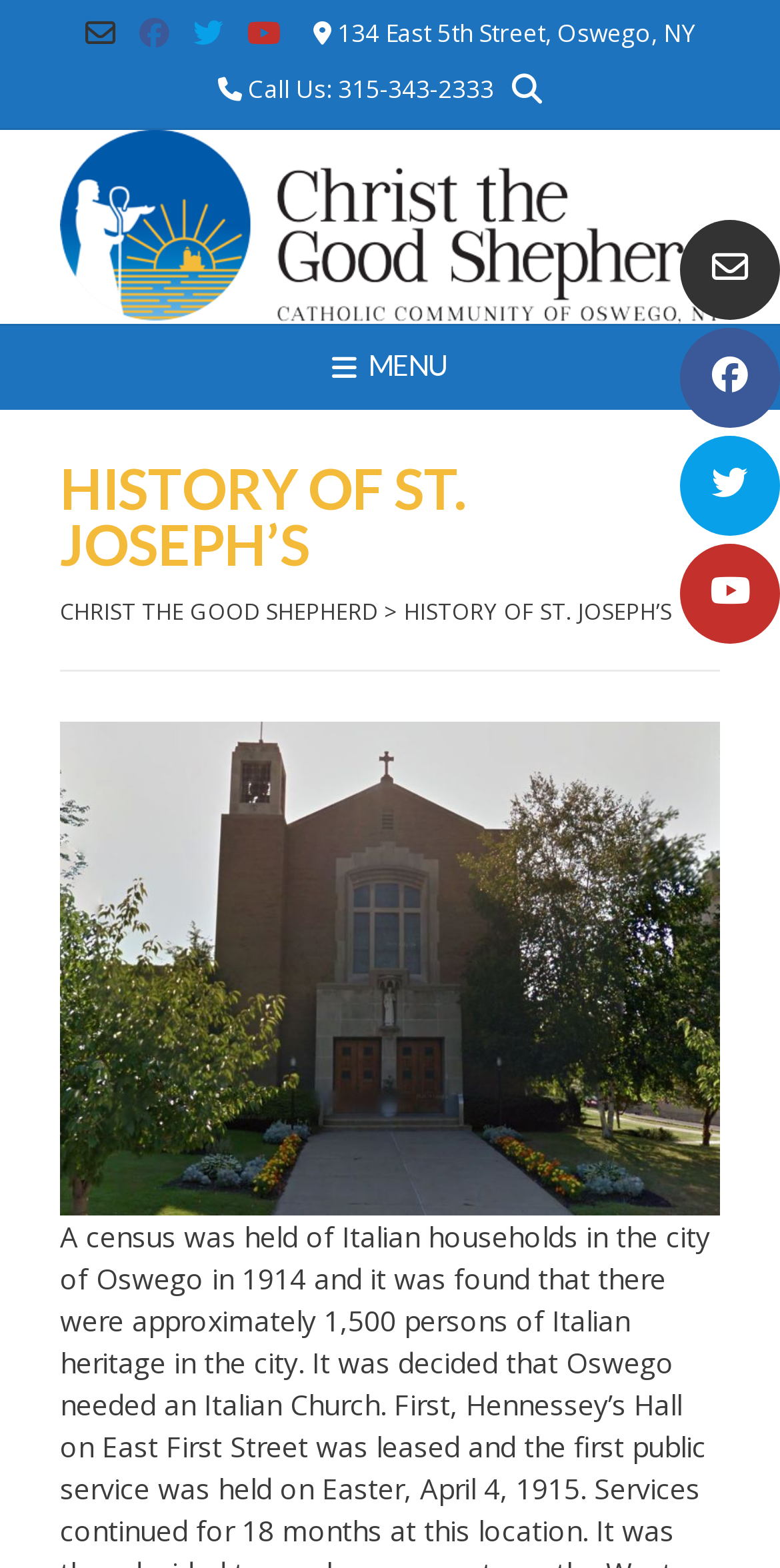Can you find the bounding box coordinates for the element to click on to achieve the instruction: "Visit the Christ the Good Shepherd page"?

[0.077, 0.083, 0.923, 0.206]